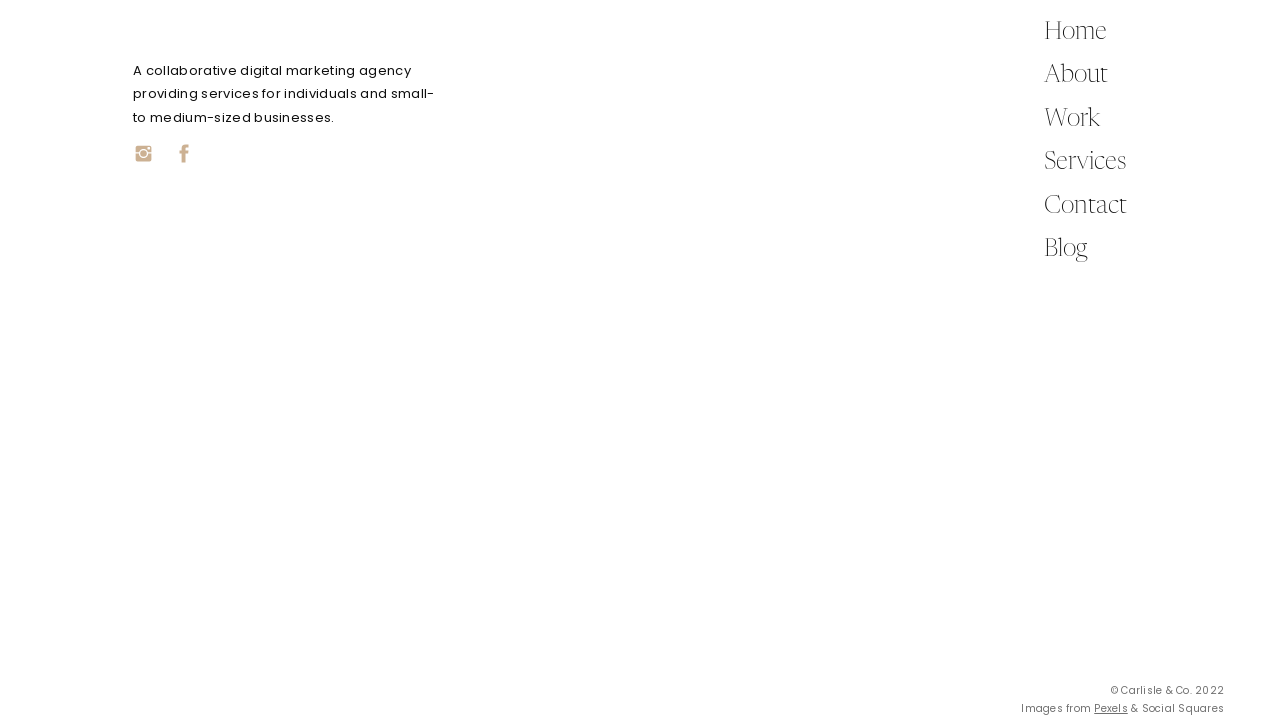Find the bounding box coordinates of the clickable area required to complete the following action: "Go to the Home page".

[0.816, 0.023, 0.891, 0.072]